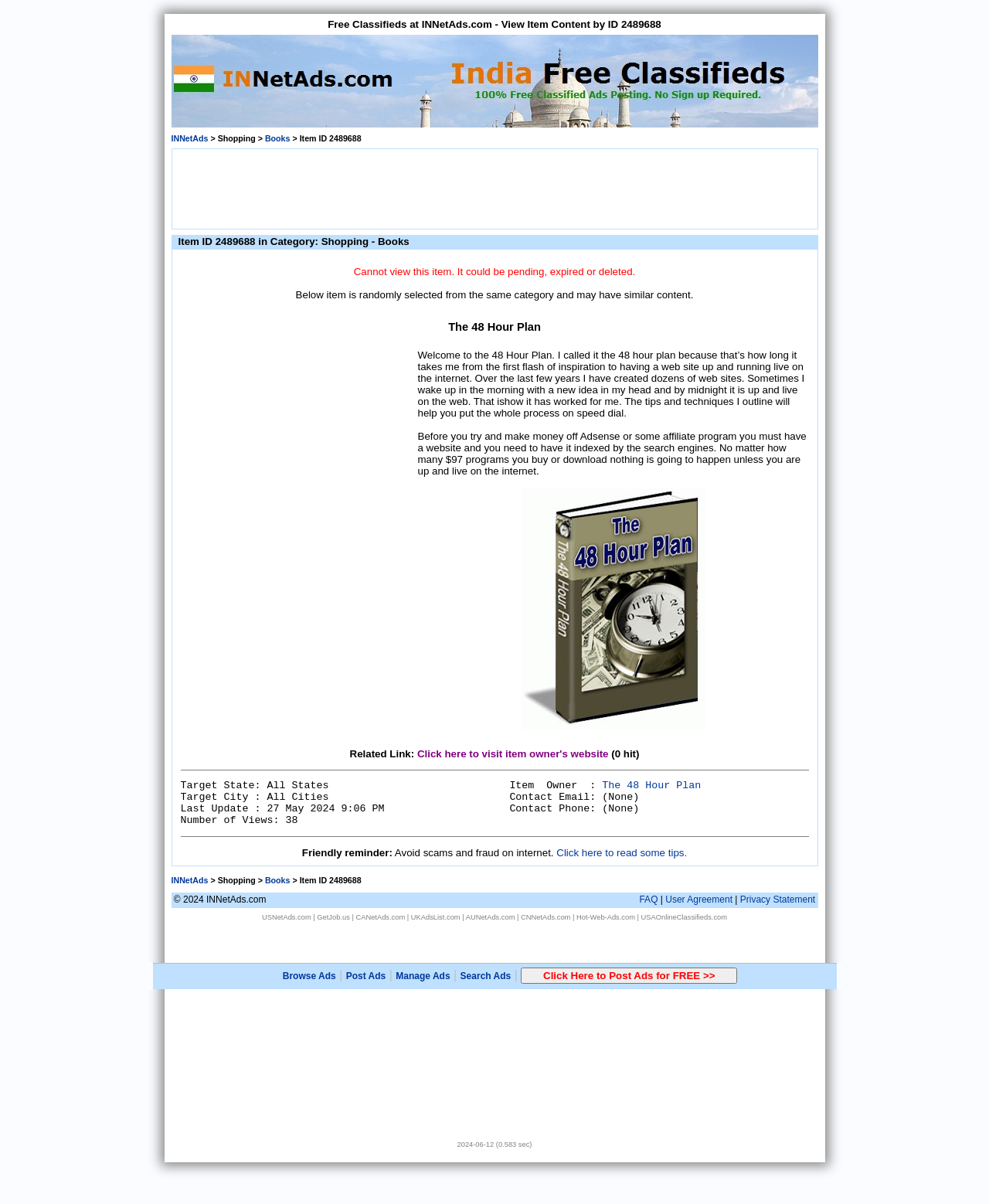Identify the bounding box coordinates necessary to click and complete the given instruction: "Read the tips to avoid scams and fraud on internet".

[0.563, 0.703, 0.695, 0.713]